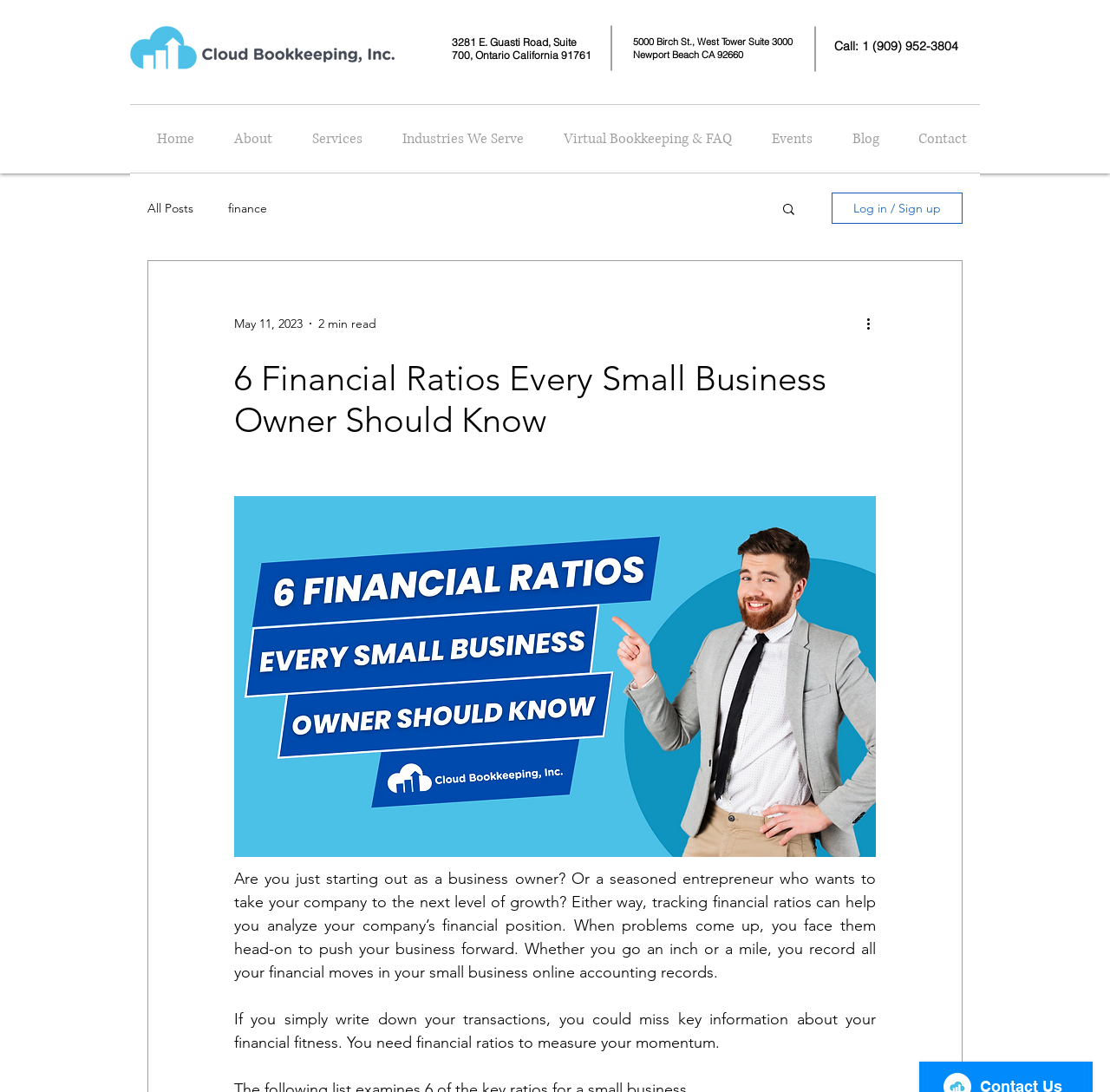Provide a short answer to the following question with just one word or phrase: What is the estimated reading time of the blog post?

2 min